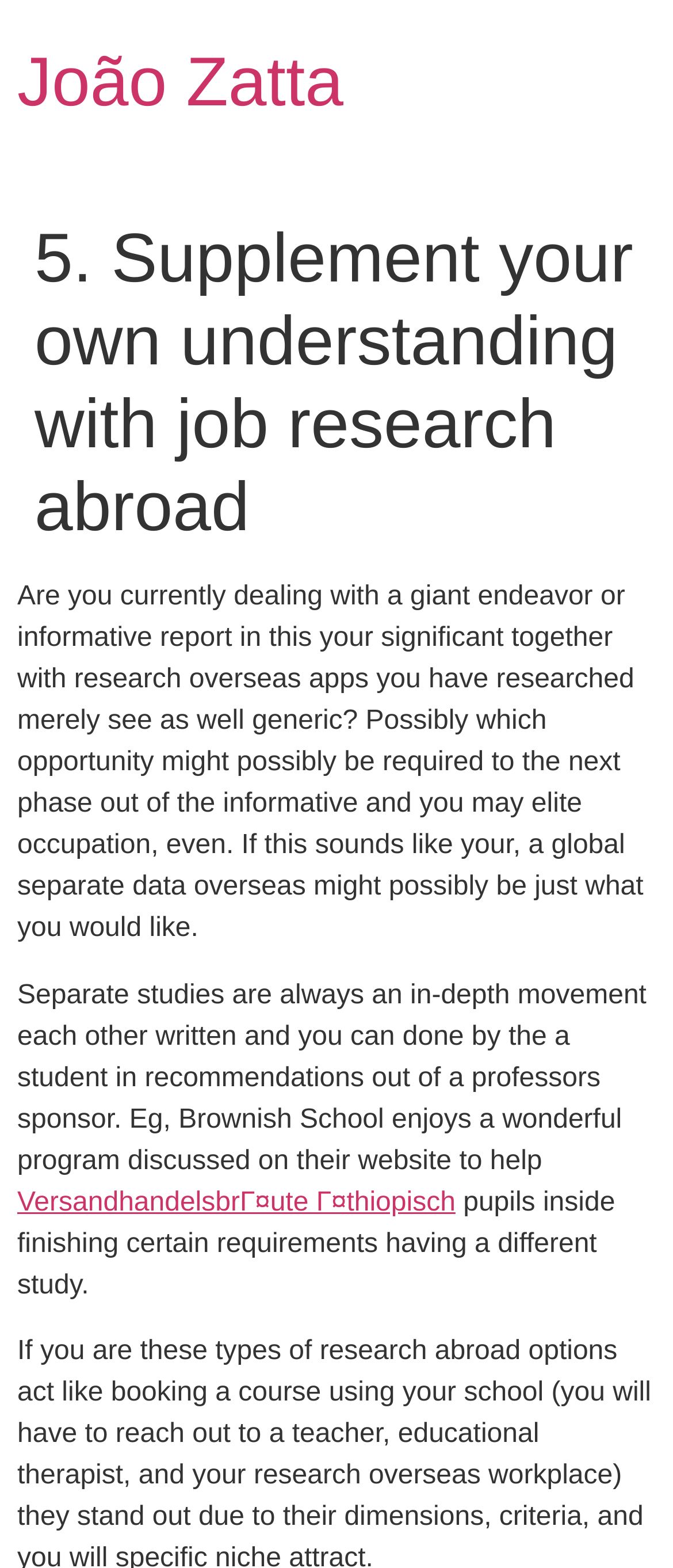What is the author's name?
Based on the screenshot, provide your answer in one word or phrase.

João Zatta